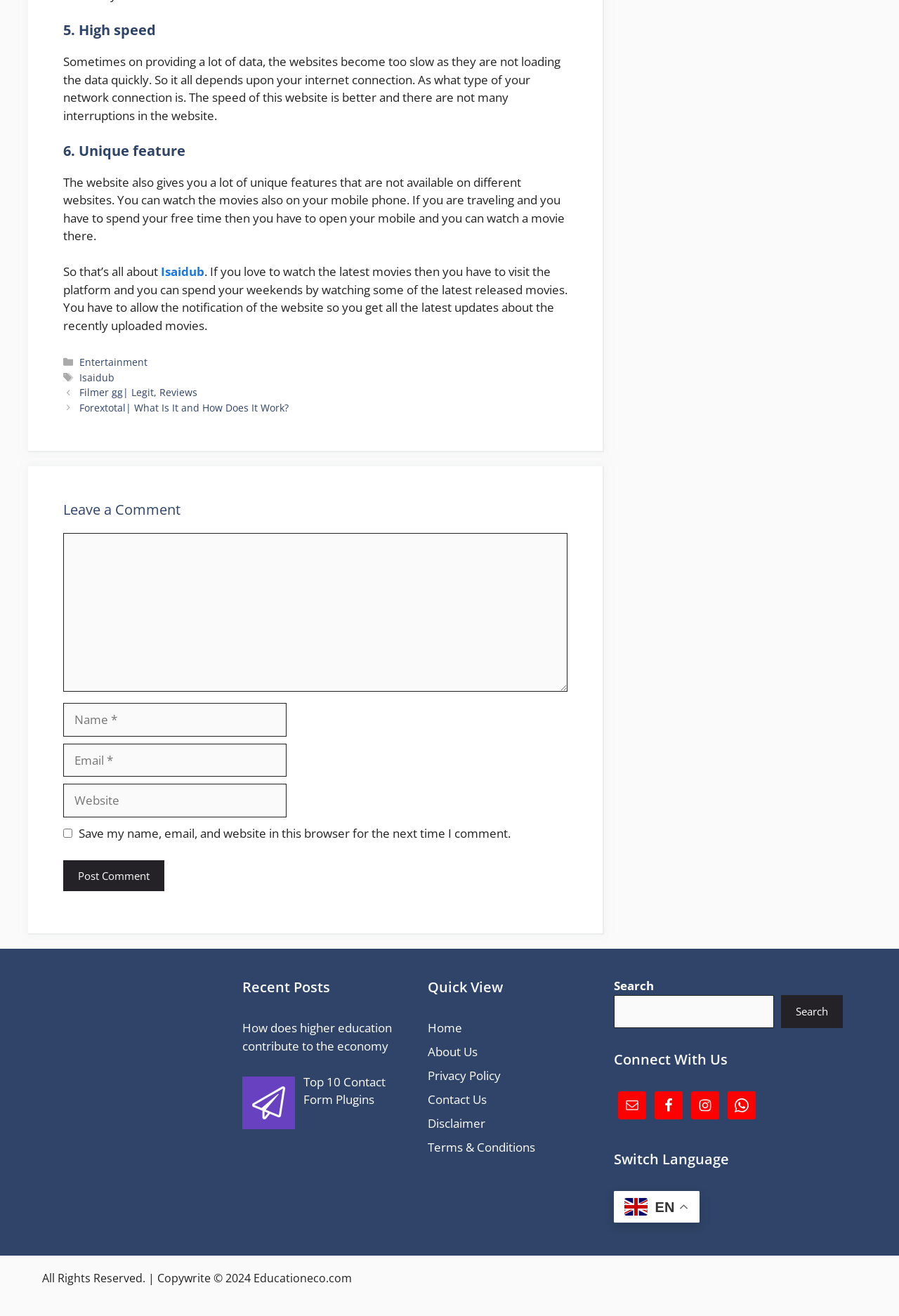What is the purpose of the search box?
Provide an in-depth and detailed explanation in response to the question.

The search box is provided on the website to enable users to search for specific content, such as articles, posts, or movies, making it easier for them to find what they are looking for.